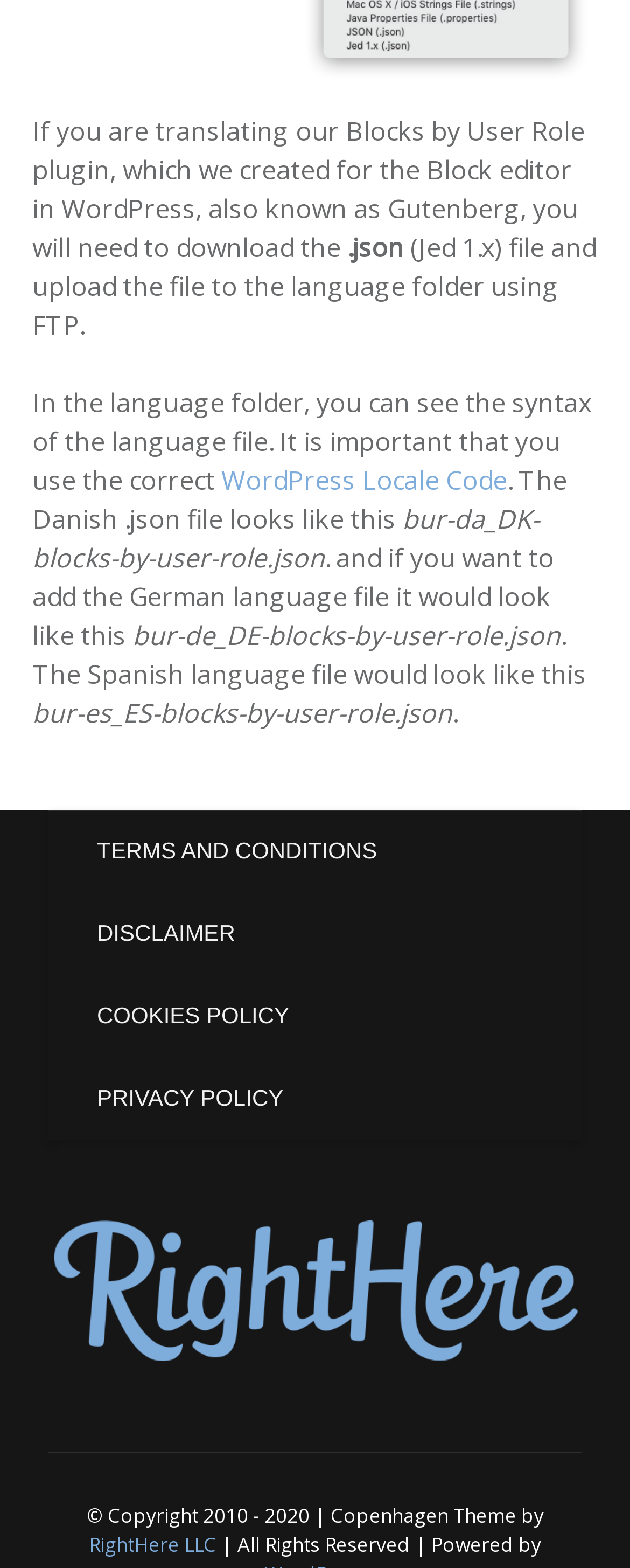Find the bounding box coordinates for the HTML element described in this sentence: "WordPress Locale Code". Provide the coordinates as four float numbers between 0 and 1, in the format [left, top, right, bottom].

[0.351, 0.295, 0.805, 0.318]